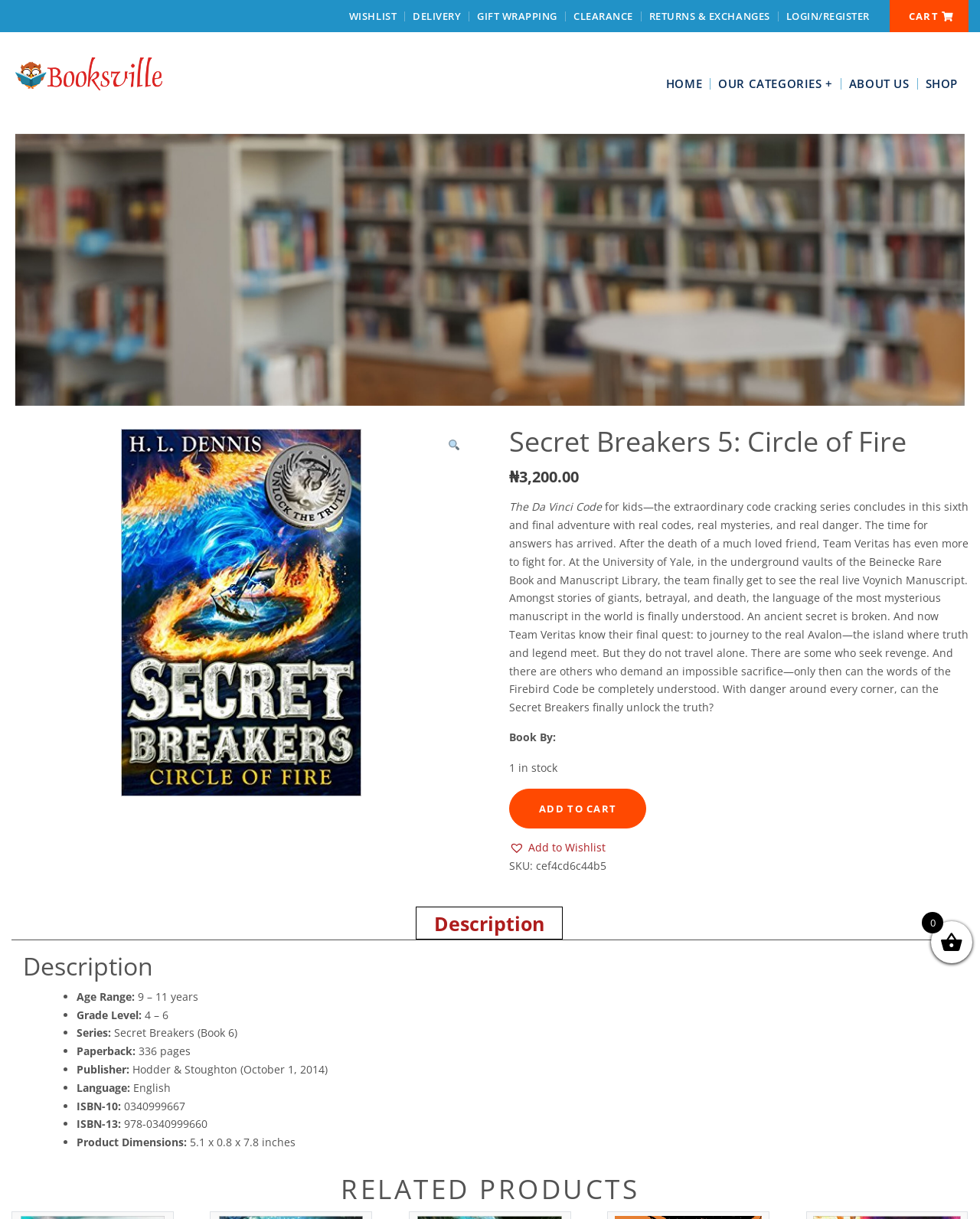What is the age range for this book?
Please answer using one word or phrase, based on the screenshot.

9 – 11 years